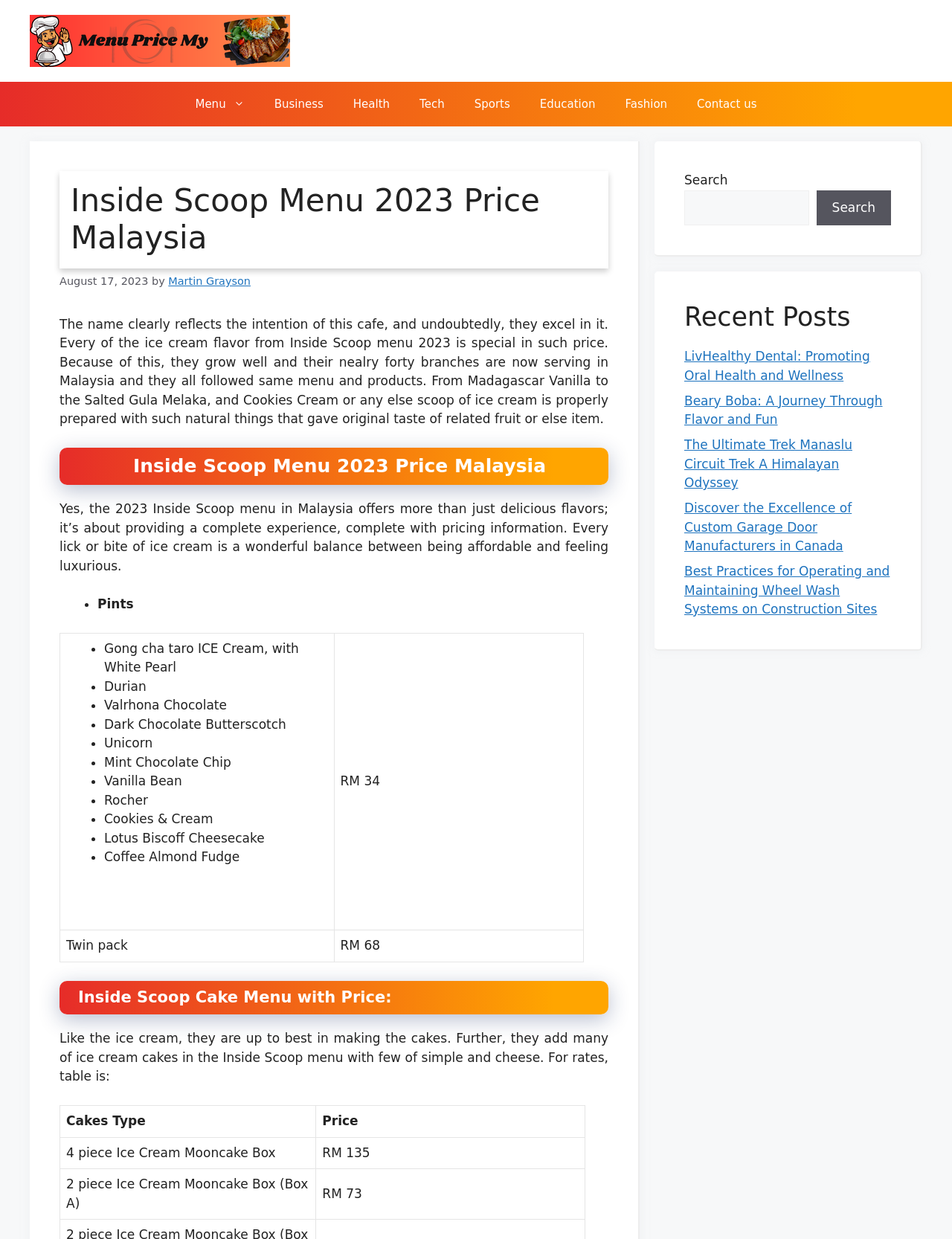Locate the bounding box coordinates of the element that should be clicked to fulfill the instruction: "Search for something".

[0.719, 0.153, 0.85, 0.182]